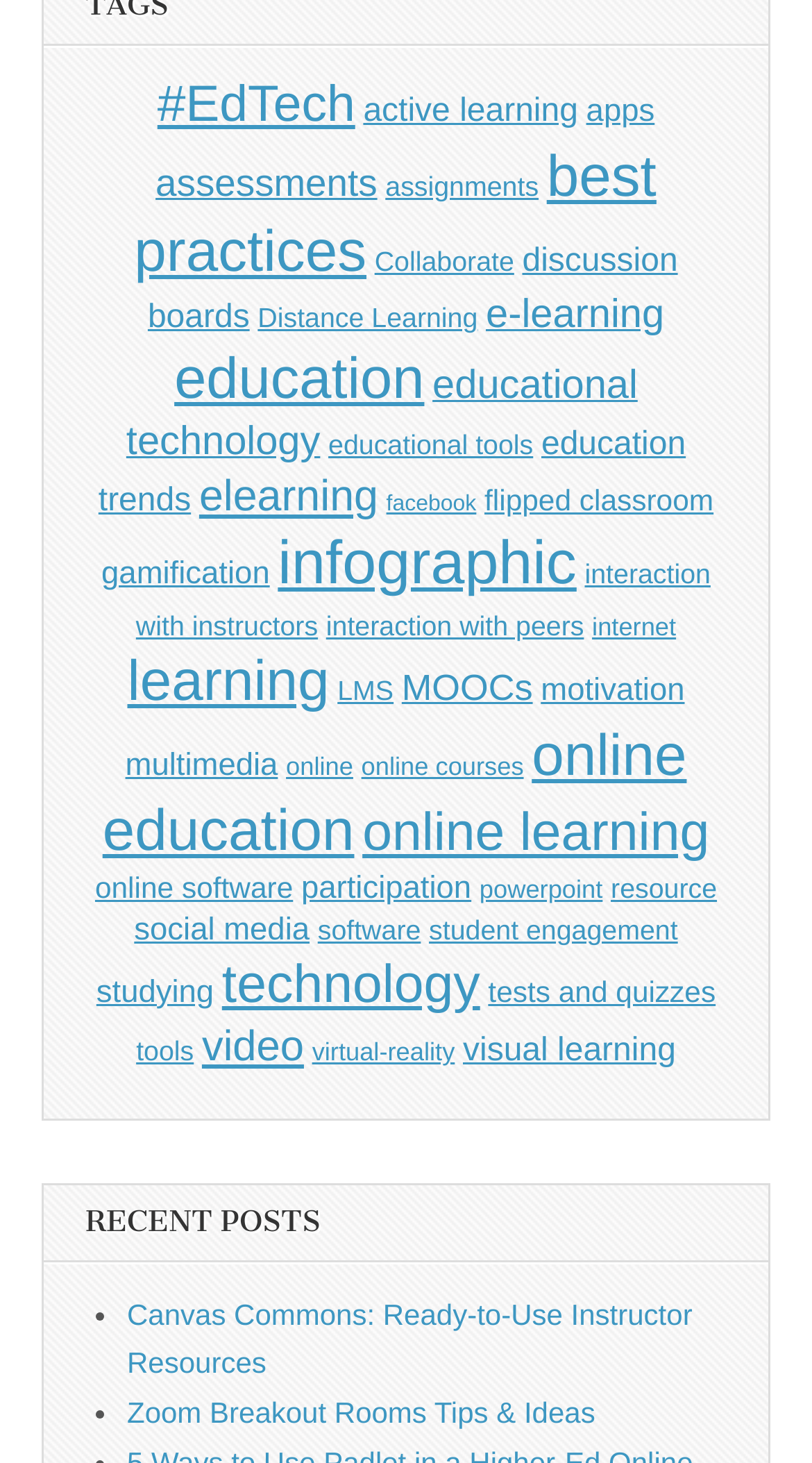Please locate the bounding box coordinates of the element that should be clicked to complete the given instruction: "View recent posts".

[0.054, 0.81, 0.946, 0.862]